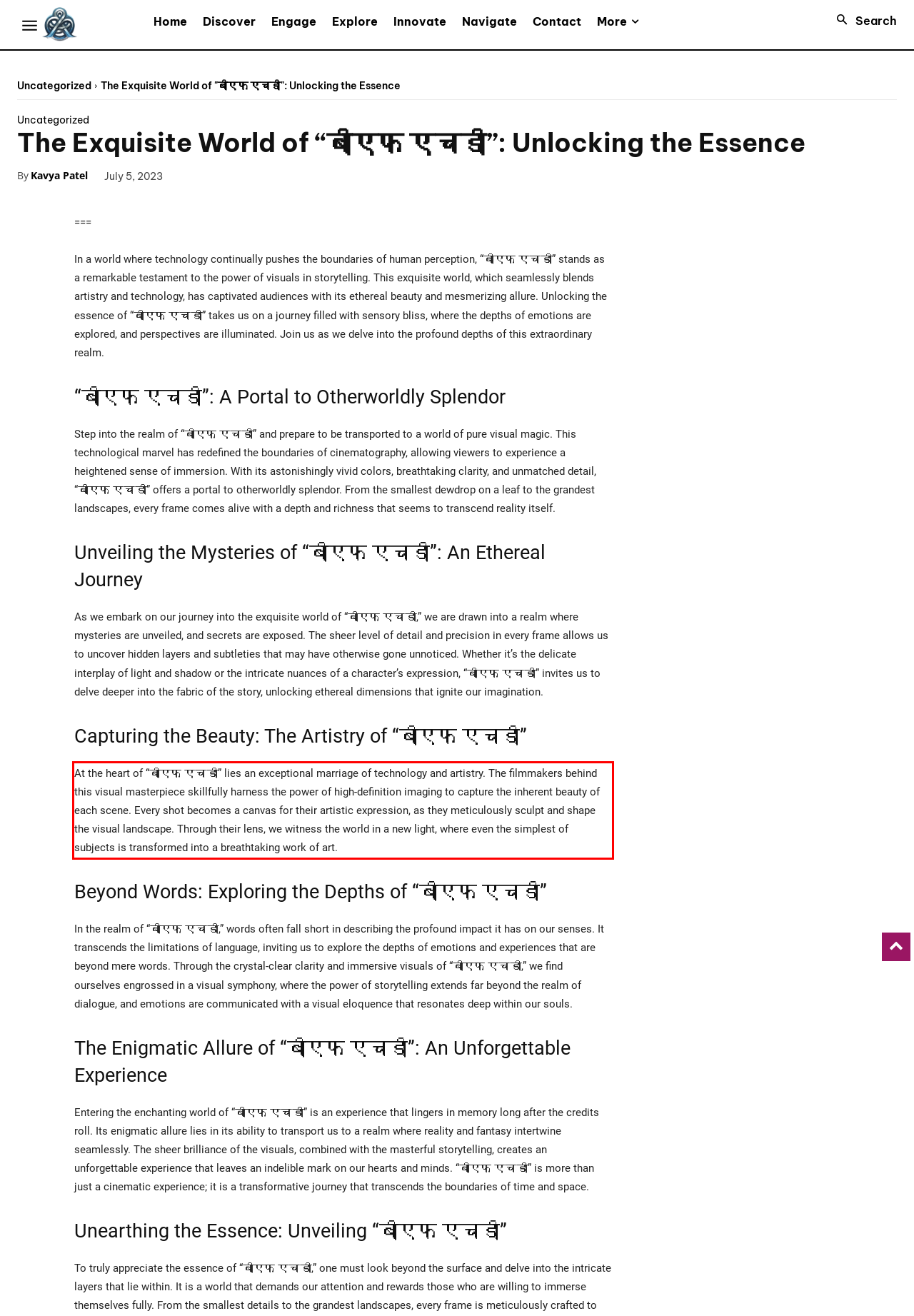With the provided screenshot of a webpage, locate the red bounding box and perform OCR to extract the text content inside it.

At the heart of “बीएफ एचडी” lies an exceptional marriage of technology and artistry. The filmmakers behind this visual masterpiece skillfully harness the power of high-definition imaging to capture the inherent beauty of each scene. Every shot becomes a canvas for their artistic expression, as they meticulously sculpt and shape the visual landscape. Through their lens, we witness the world in a new light, where even the simplest of subjects is transformed into a breathtaking work of art.